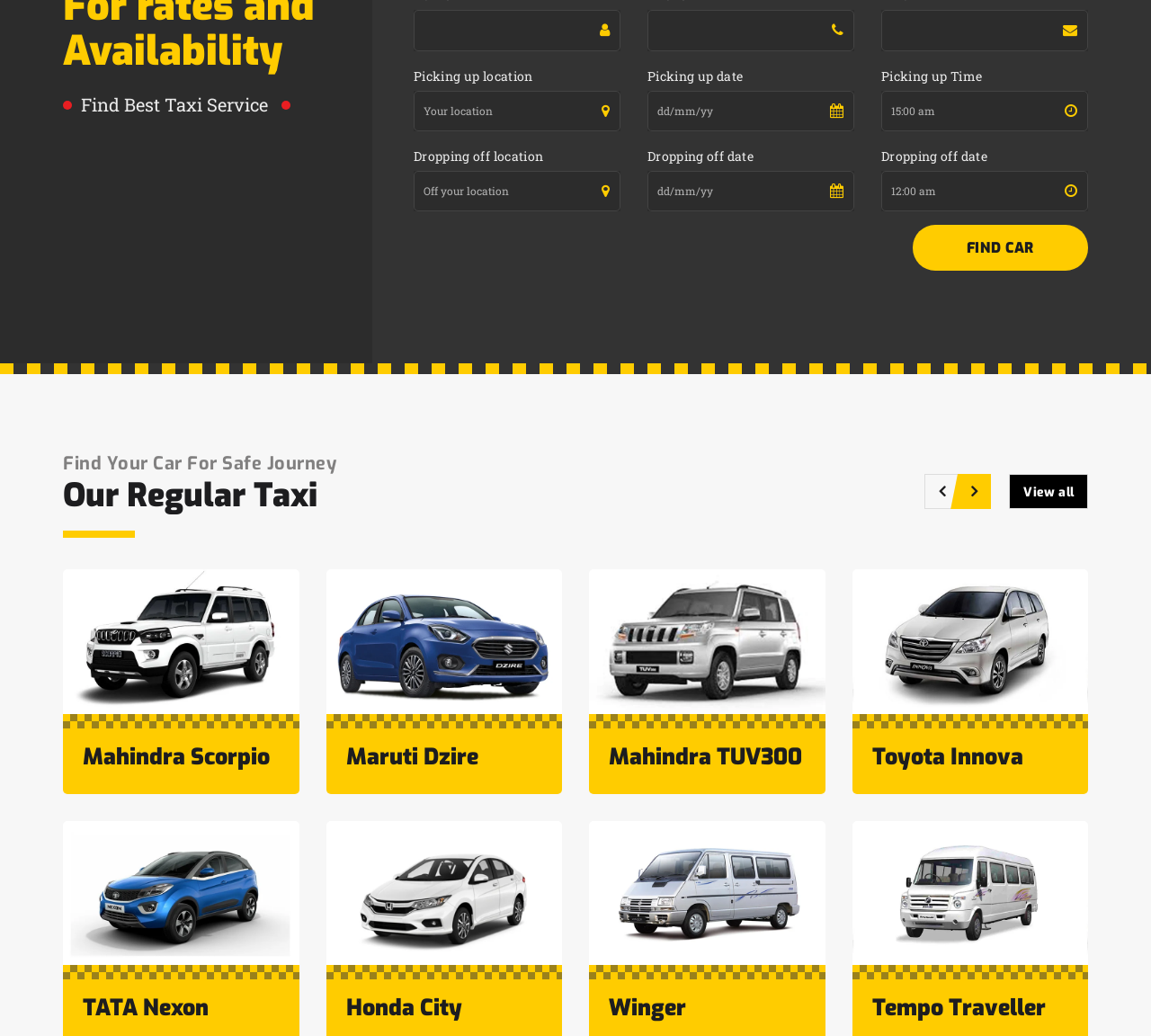Find the UI element described as: "TATA Nexon" and predict its bounding box coordinates. Ensure the coordinates are four float numbers between 0 and 1, [left, top, right, bottom].

[0.072, 0.958, 0.181, 0.987]